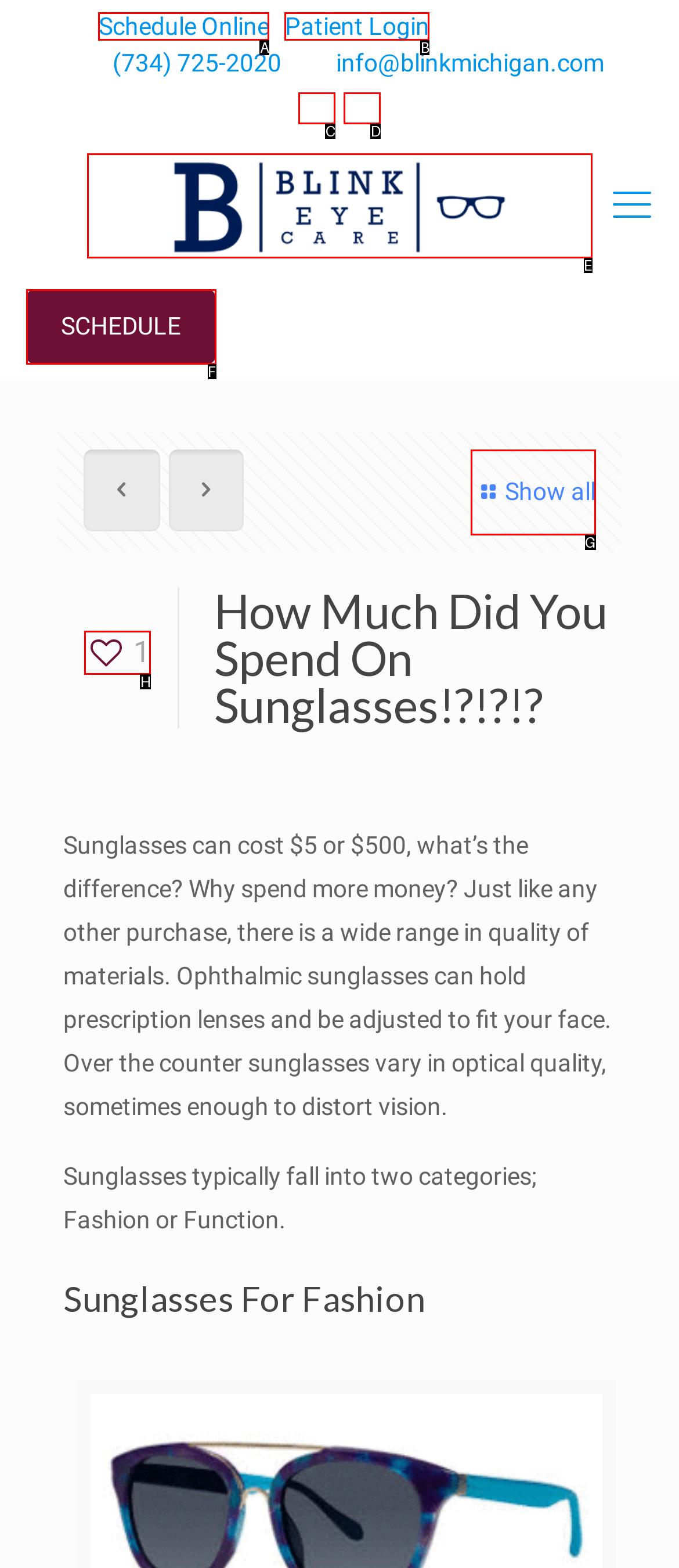What letter corresponds to the UI element described here: SCHEDULE
Reply with the letter from the options provided.

F